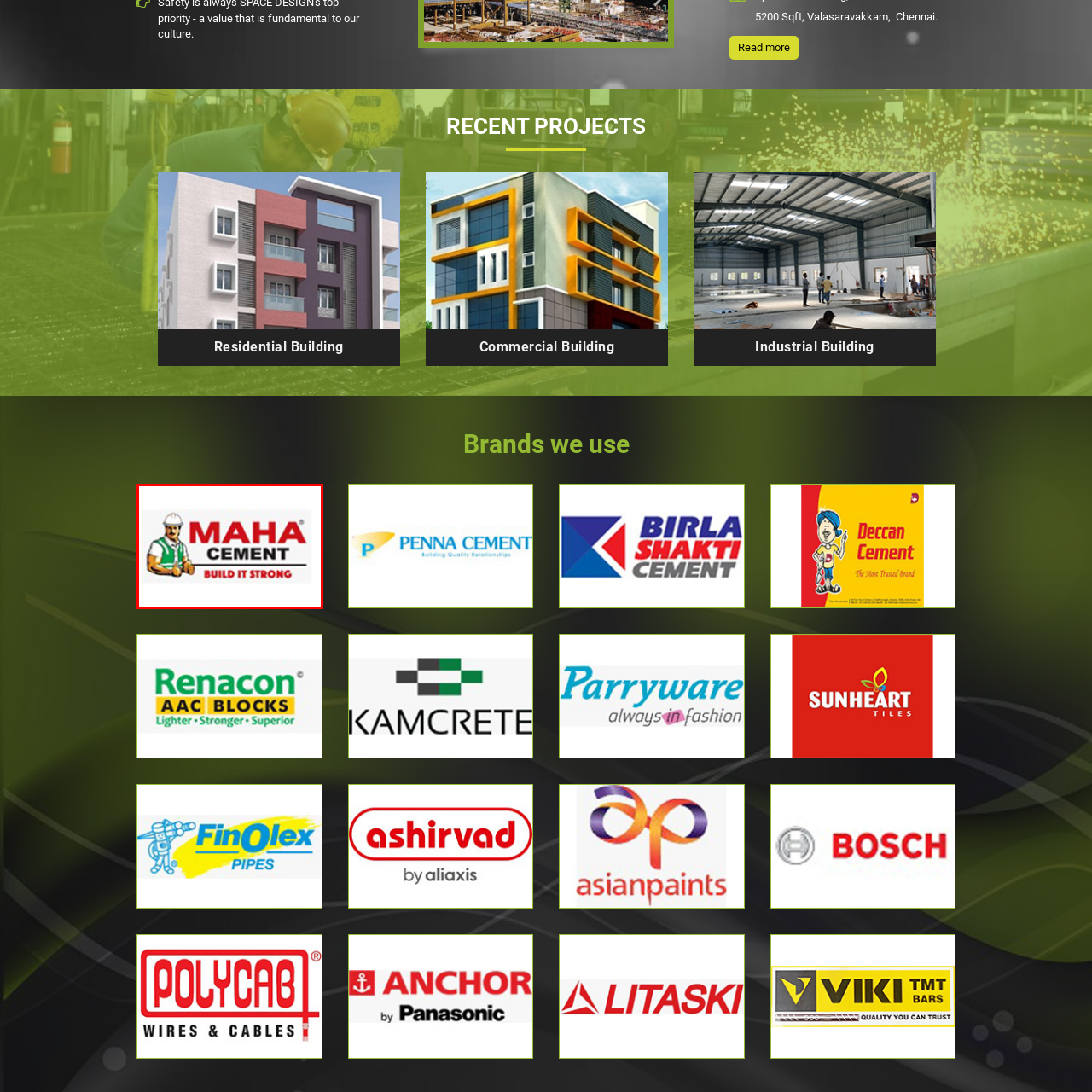Give an in-depth explanation of the image captured within the red boundary.

The image prominently features the logo of MAHA Cement, showcasing a robust and recognizable design. At the center, a construction worker in a hard hat and safety gear embodies the brand's focus on strength and reliability in construction. The logo is accompanied by the bold text "MAHA CEMENT" in a striking black font, which draws attention, while the phrase "BUILD IT STRONG" in red further emphasizes the brand's commitment to durability and quality in building materials. This visual representation aligns with the construction industry, reinforcing the brand's identity as a leader in cement production.